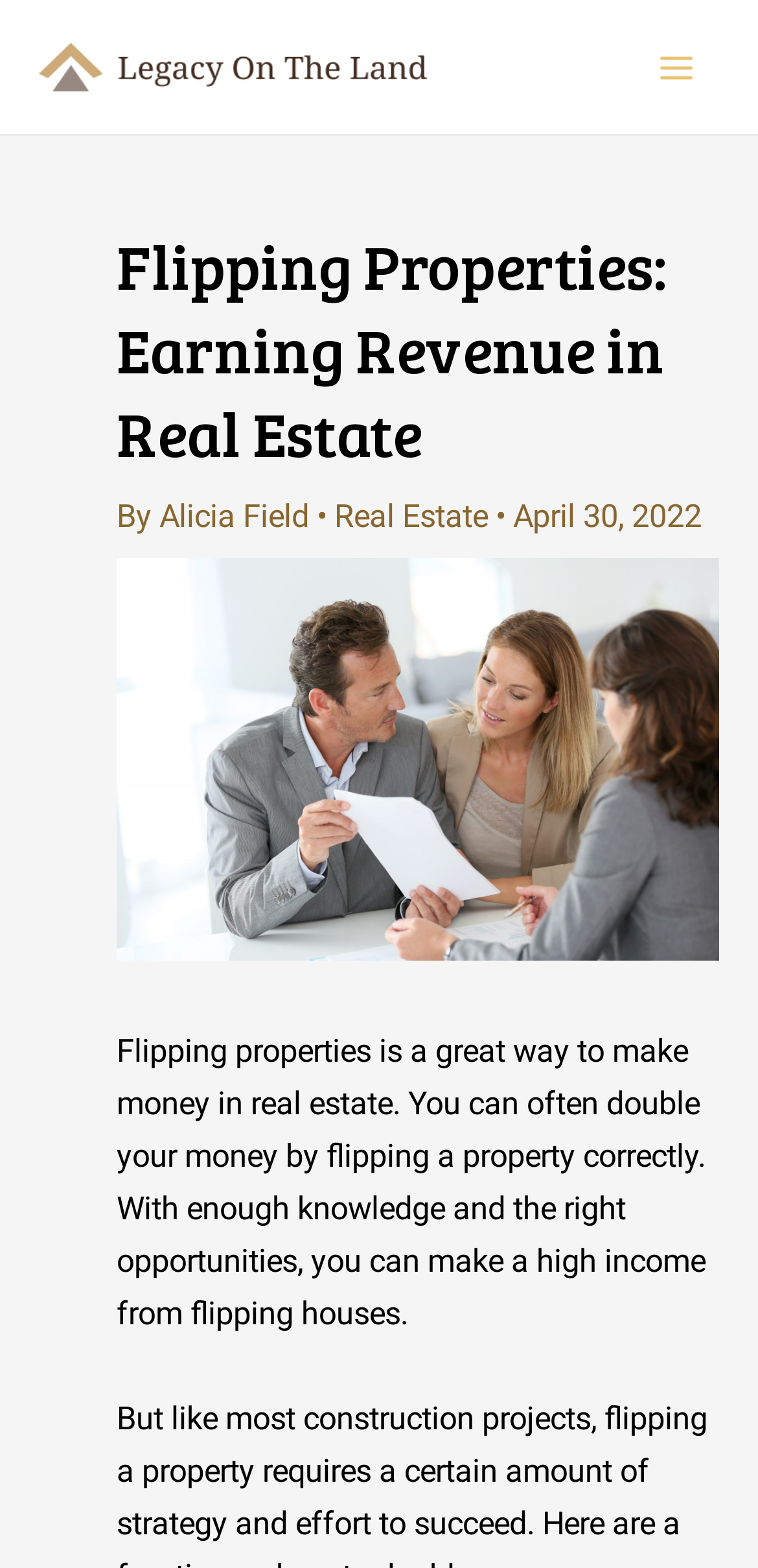Please respond in a single word or phrase: 
What is the purpose of the 'Main Menu' button?

To expand the menu